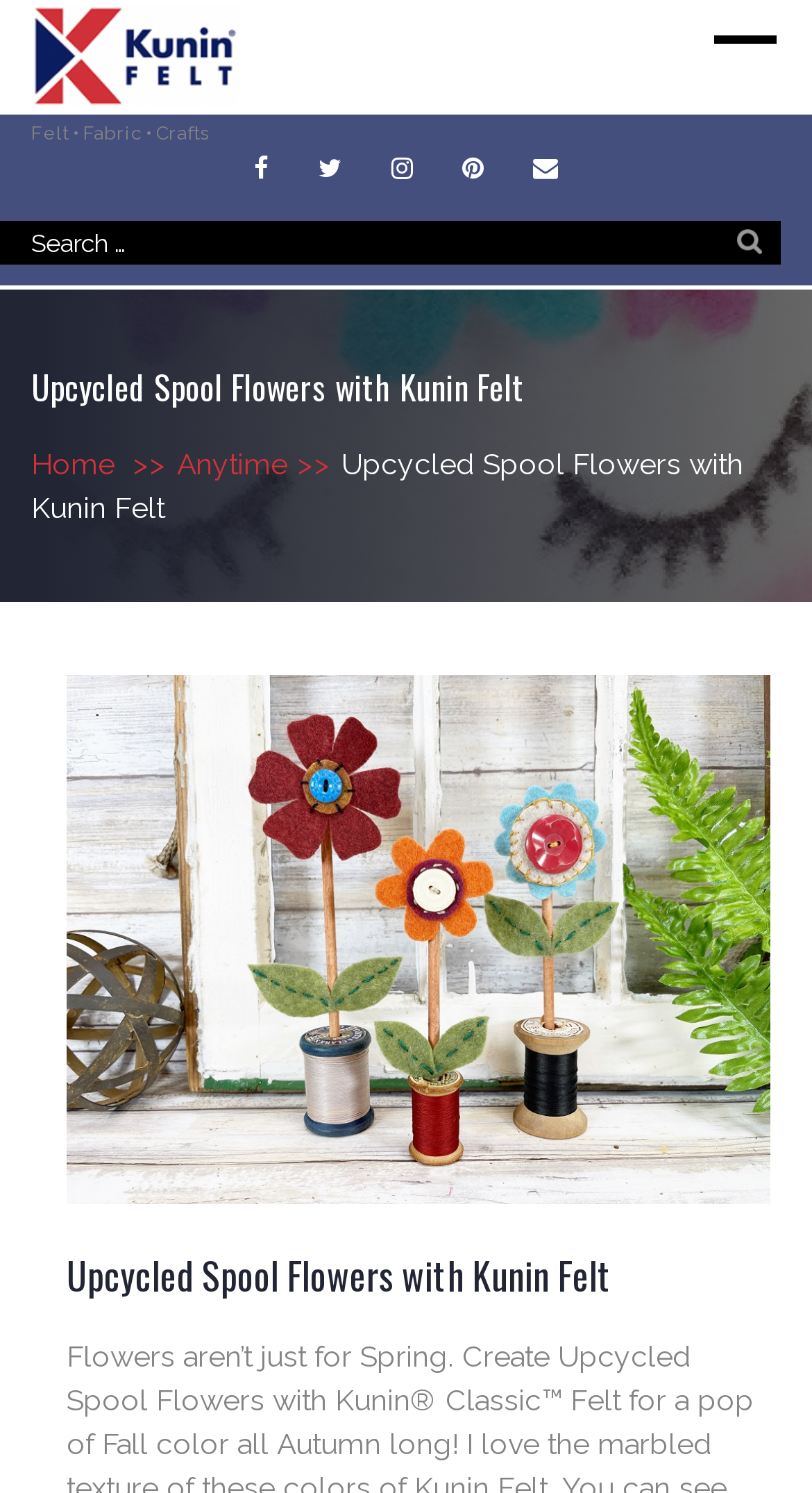Provide a single word or phrase to answer the given question: 
How many social media links are there?

5